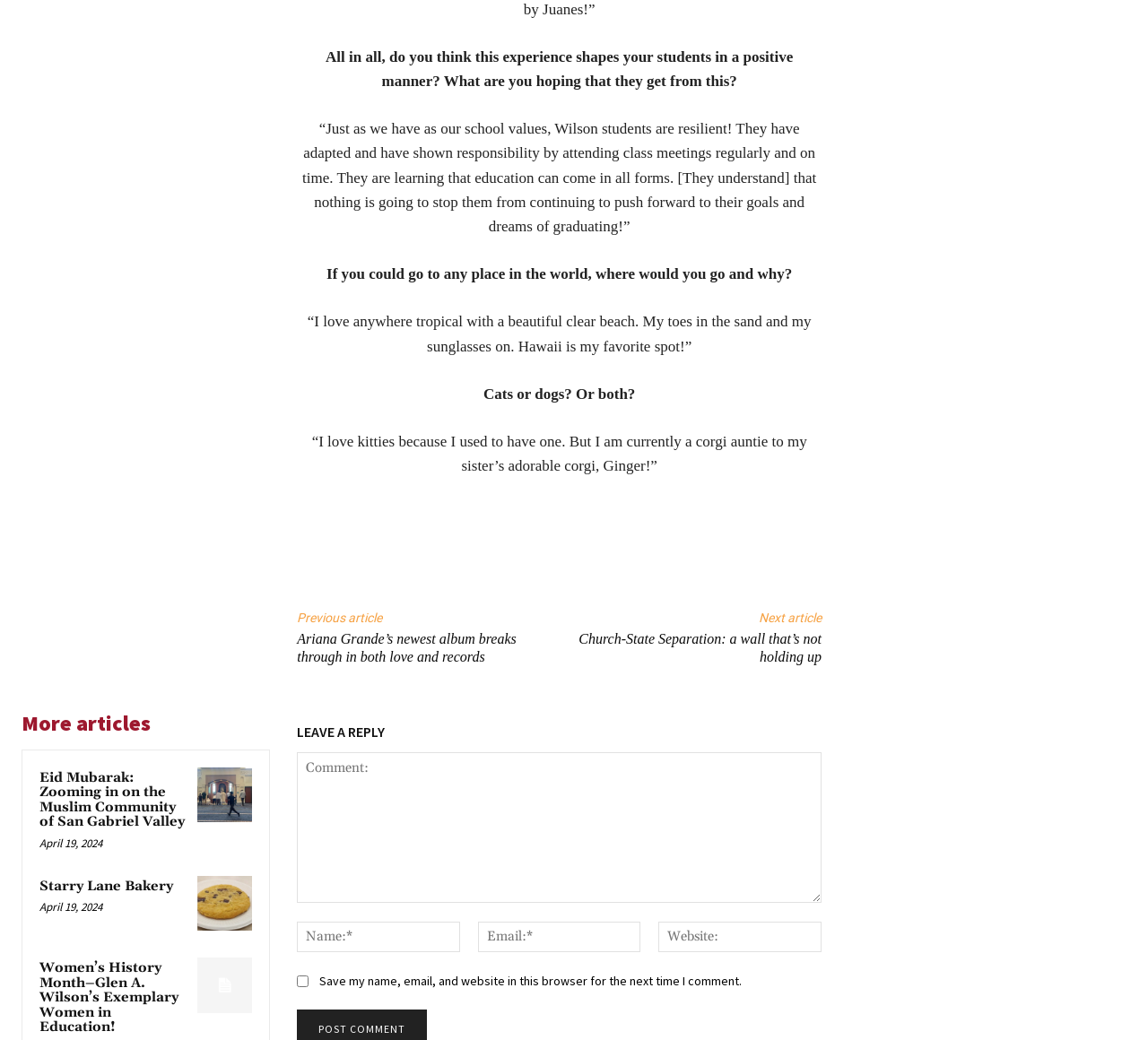Please determine the bounding box coordinates of the element to click on in order to accomplish the following task: "Check the news and events of BoardSource". Ensure the coordinates are four float numbers ranging from 0 to 1, i.e., [left, top, right, bottom].

None